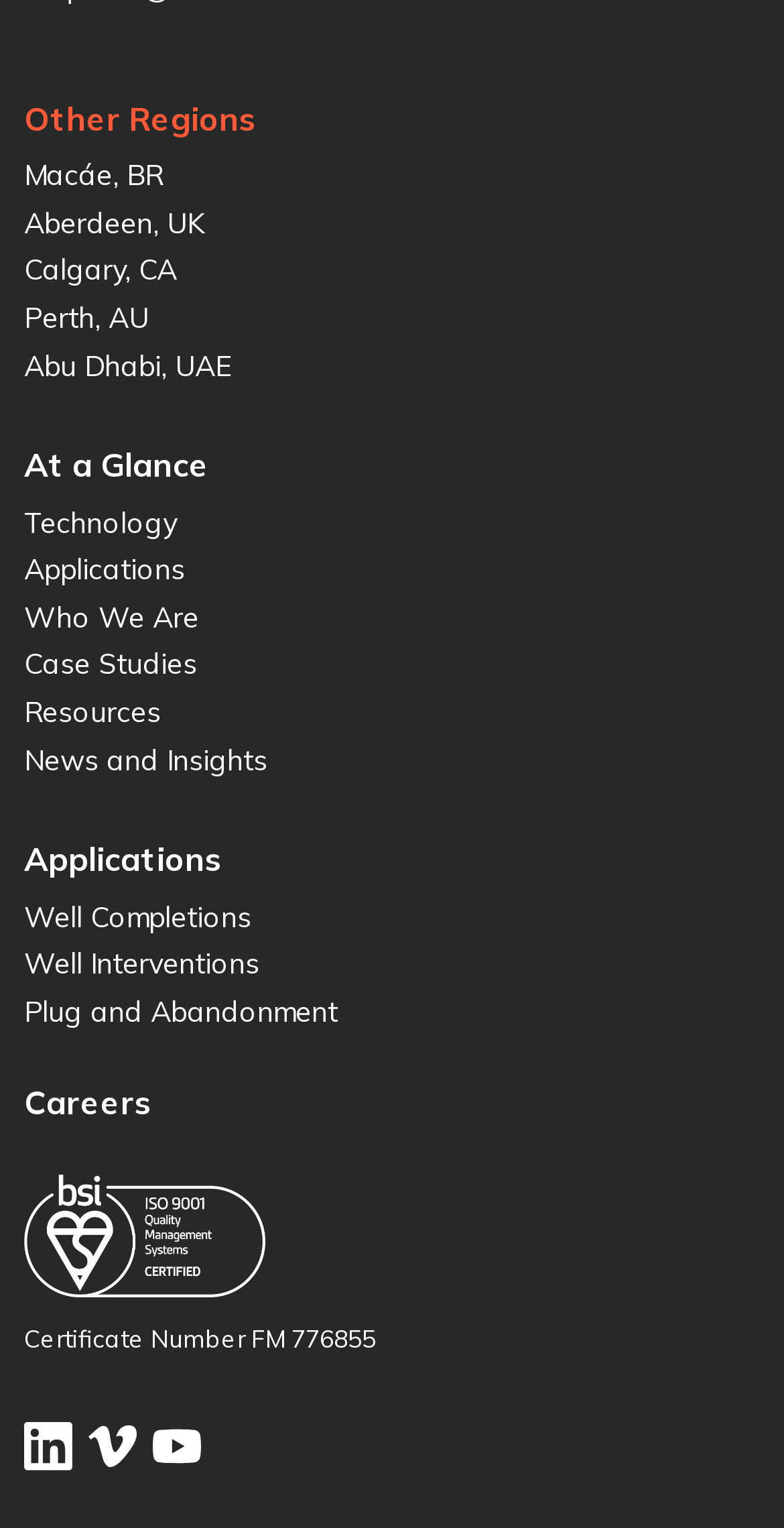Please locate the UI element described by "Certificate Number FM 776855" and provide its bounding box coordinates.

[0.031, 0.768, 0.969, 0.888]